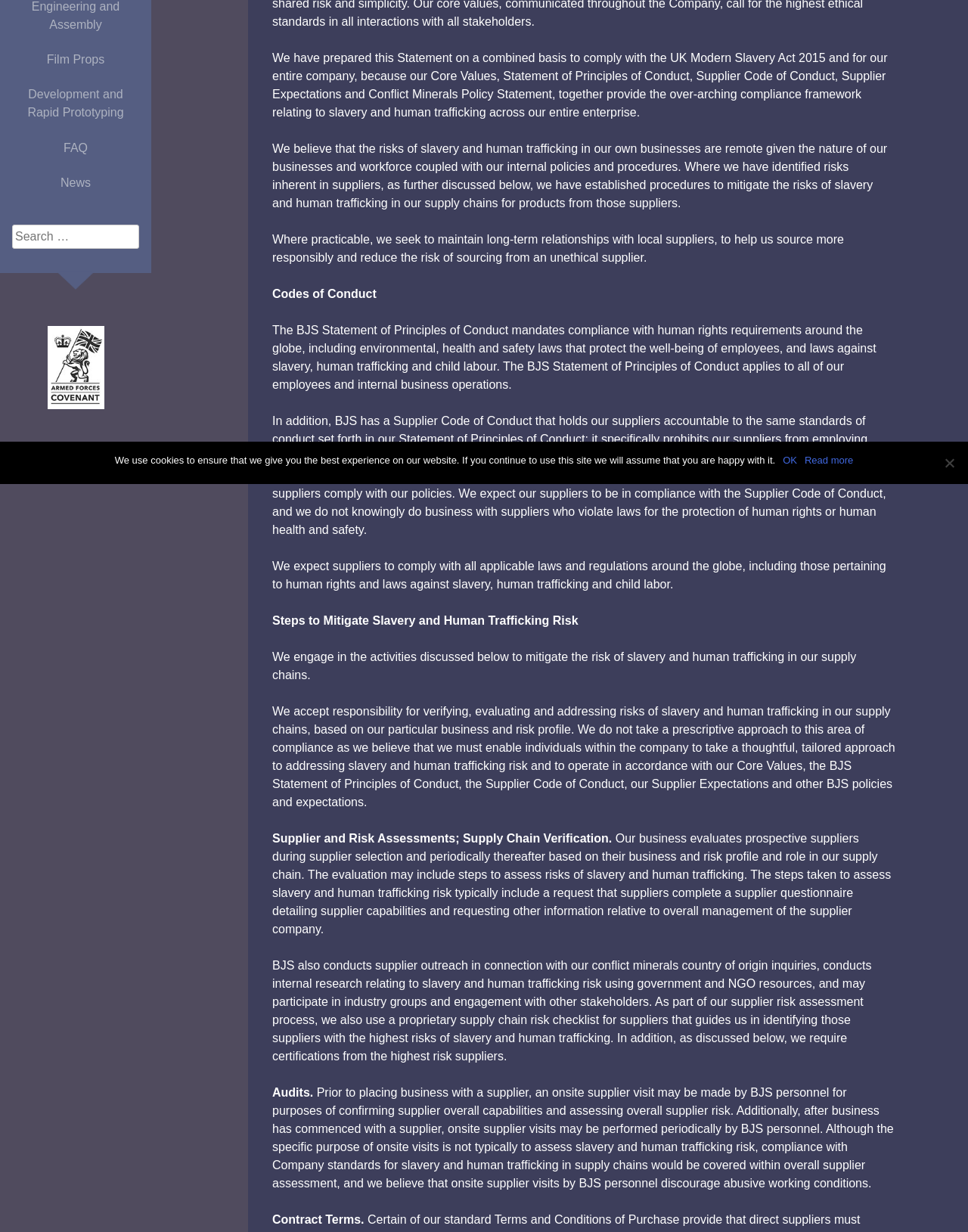Given the element description "News", identify the bounding box of the corresponding UI element.

[0.011, 0.134, 0.145, 0.163]